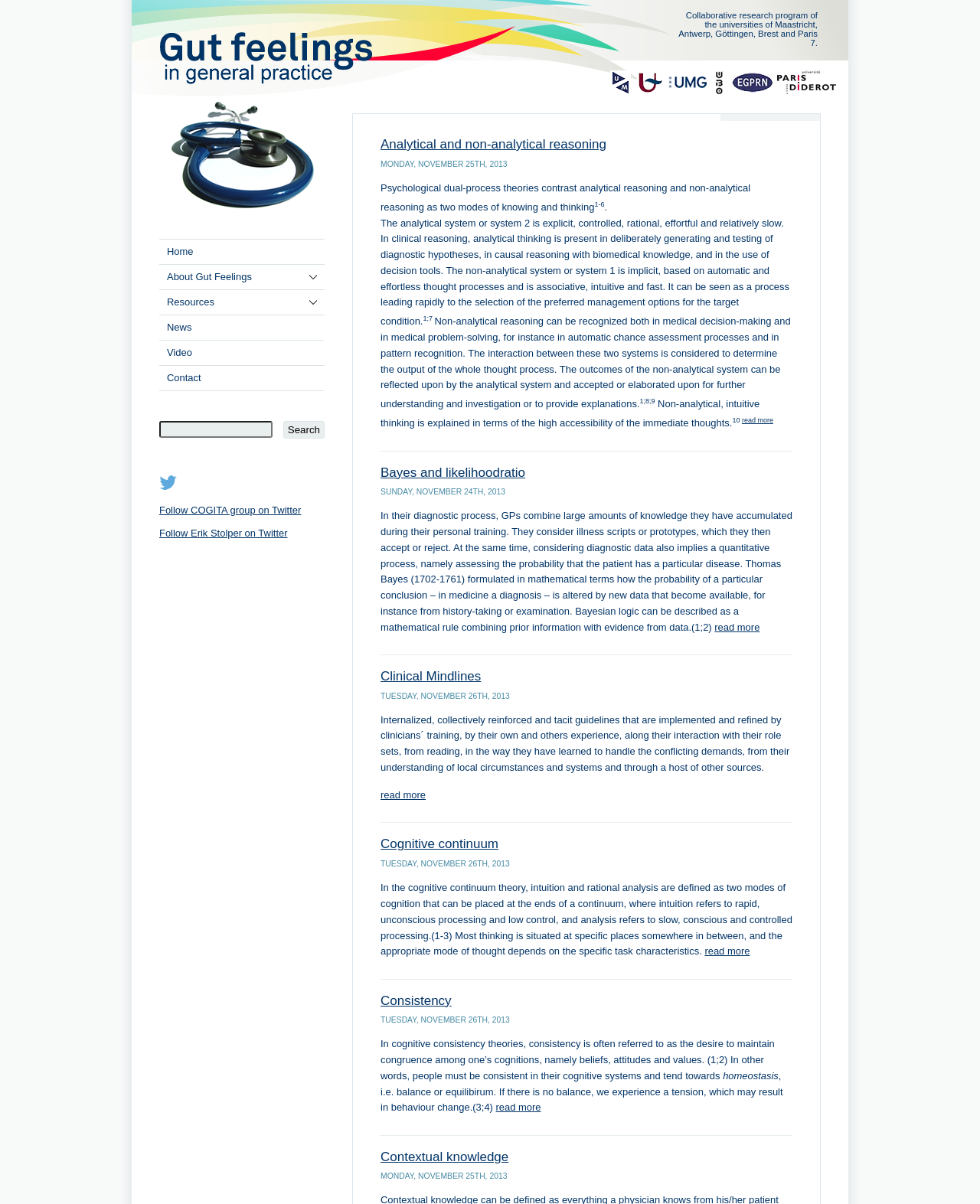Give a concise answer using only one word or phrase for this question:
What is the name of the university associated with the image at the top of the webpage?

Maastricht University